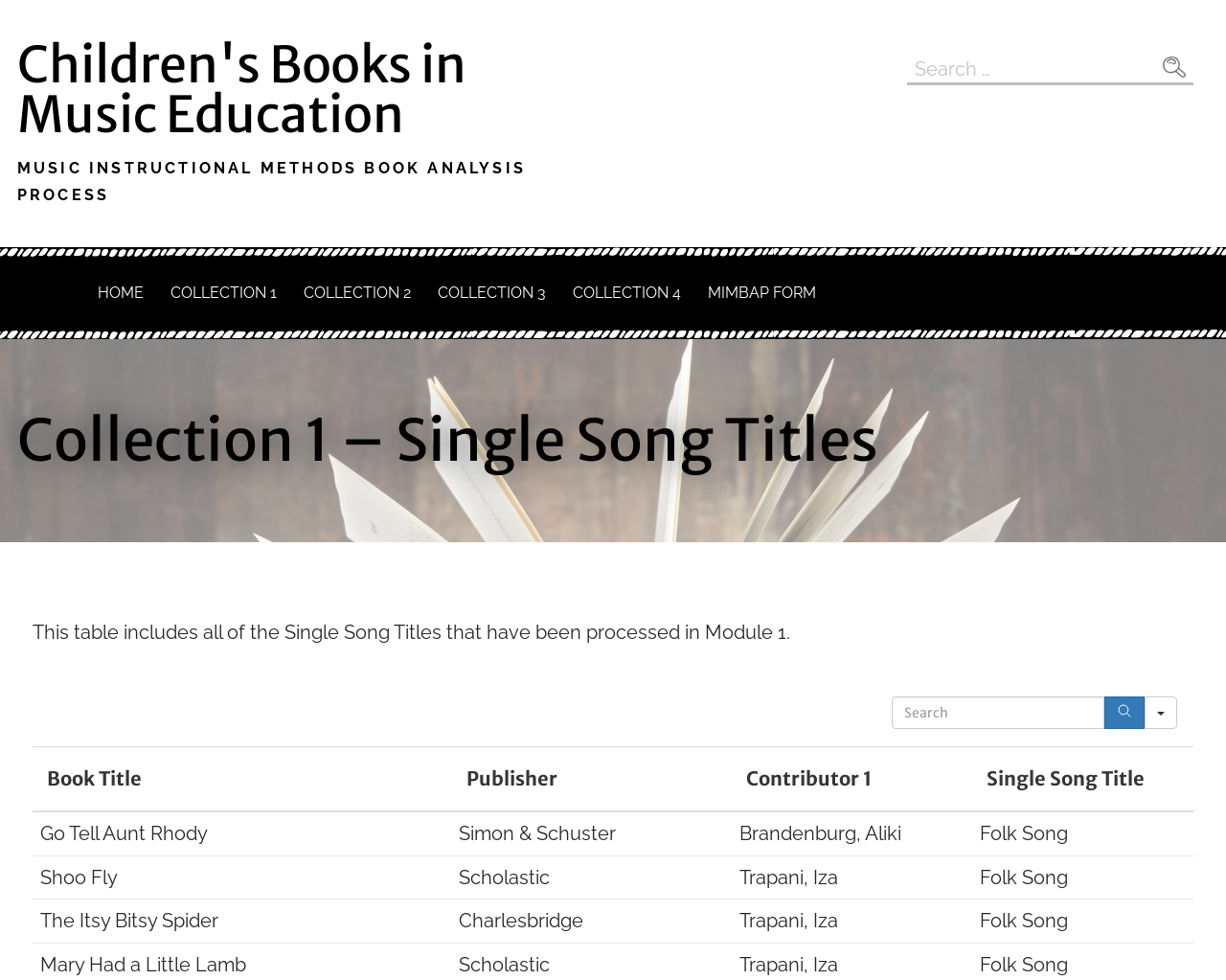What is the purpose of the search box?
Ensure your answer is thorough and detailed.

The search box is located at the top right corner of the webpage, and it has a label 'Search for:' next to it. This suggests that the search box is intended for users to search for specific songs or keywords within the collection.